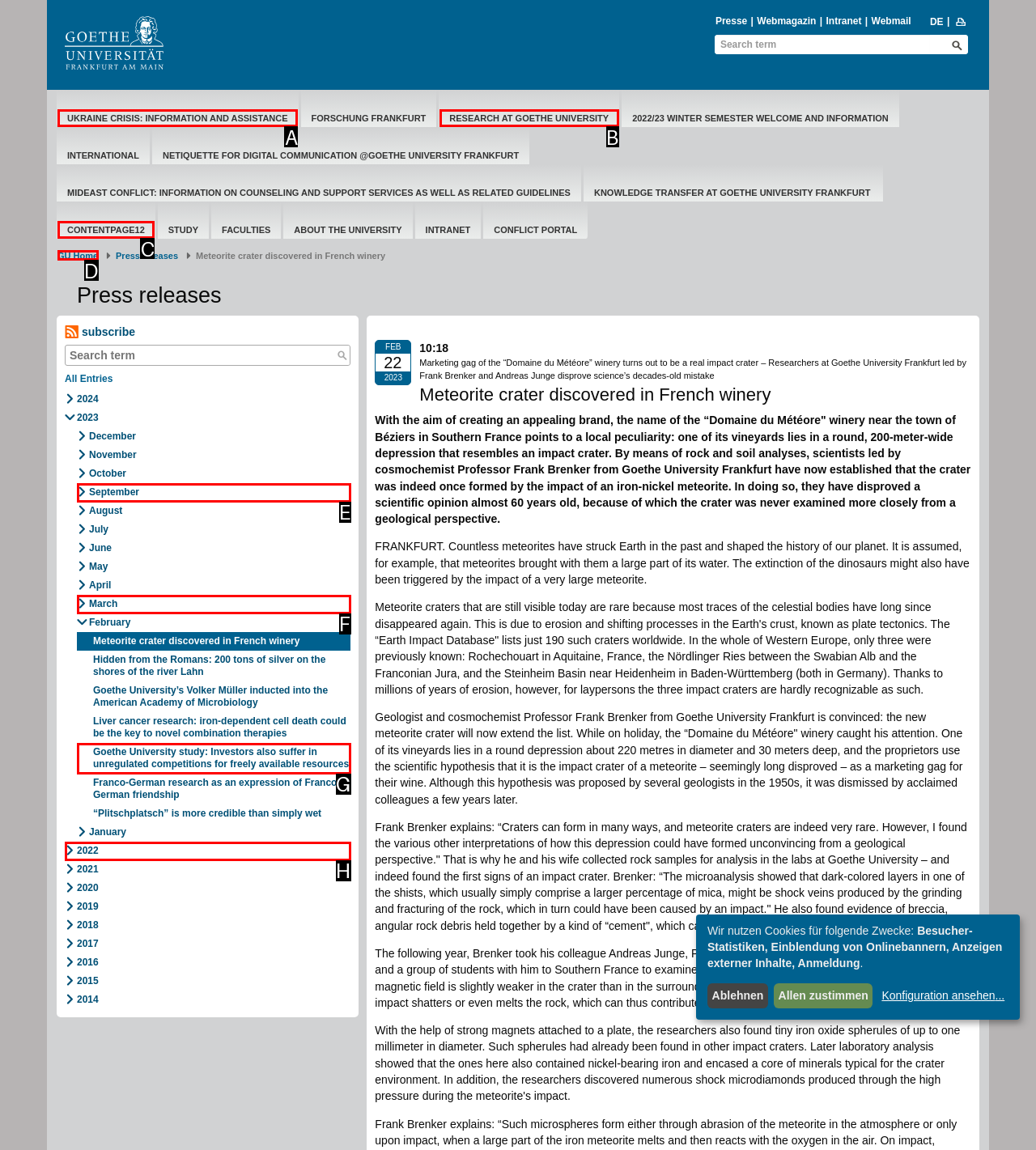Using the description: parent_node: Email: name="contact[email]" placeholder="Email Address"
Identify the letter of the corresponding UI element from the choices available.

None